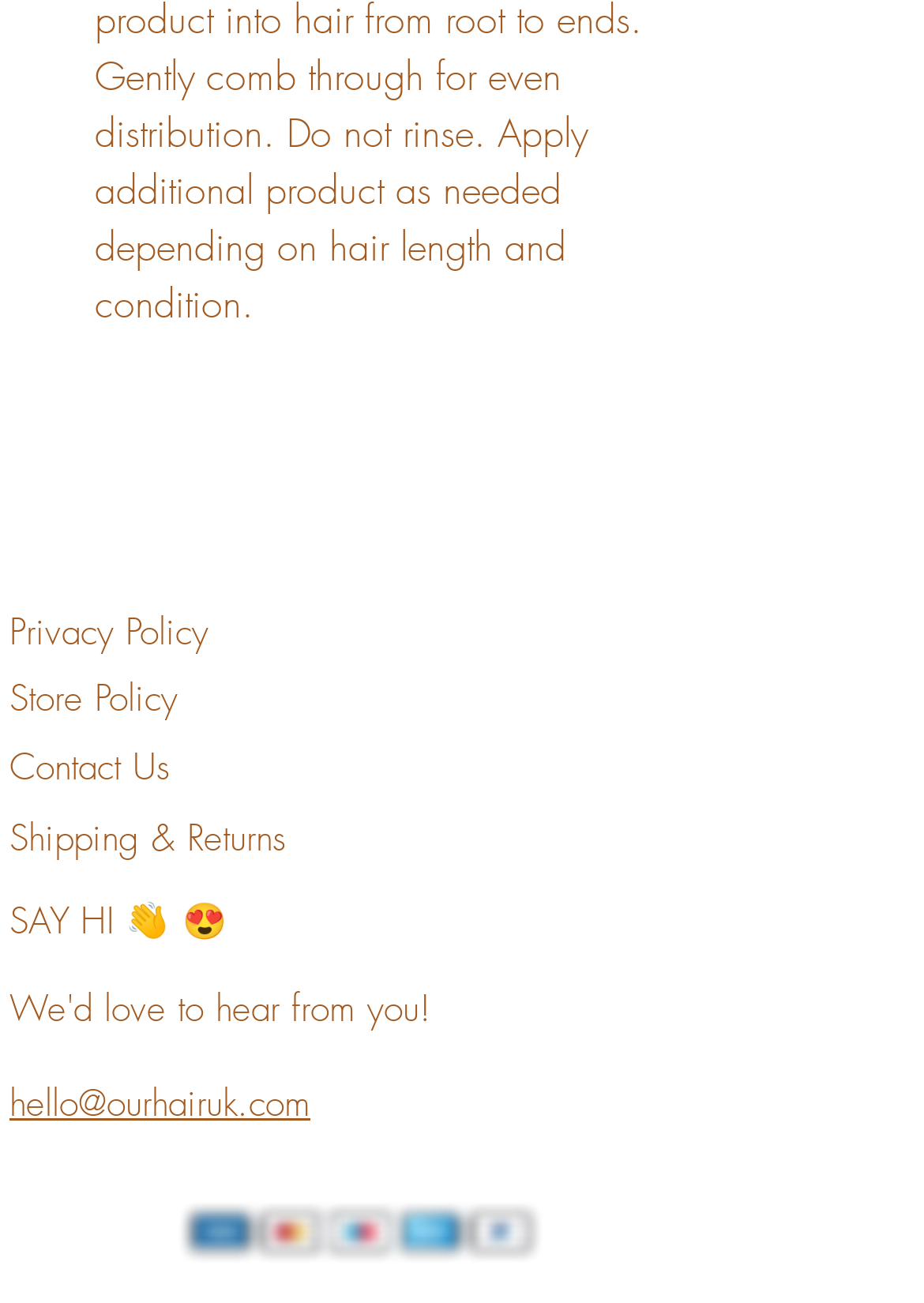Provide your answer in a single word or phrase: 
What is the email address provided?

hello@ourhairuk.com